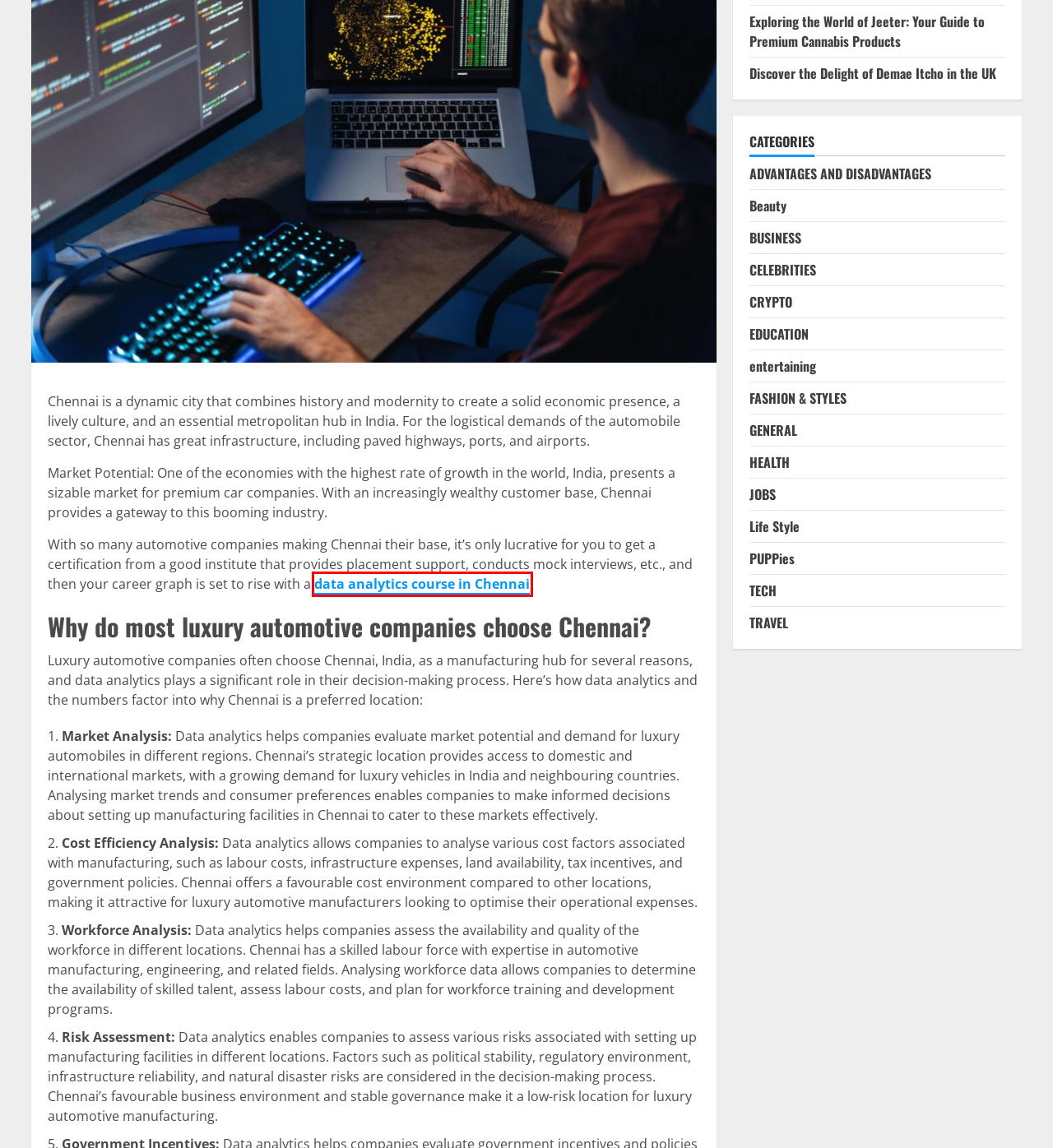Examine the screenshot of a webpage with a red bounding box around an element. Then, select the webpage description that best represents the new page after clicking the highlighted element. Here are the descriptions:
A. Data Analyst Certification Course Chennai | ExcelR
B. Discover the Delight of Demae Itcho in the UK - Businesshypes.com
C. Life Style - Businesshypes.com
D. Beauty - Businesshypes.com
E. CELEBRITIES - Businesshypes.com
F. entertaining - Businesshypes.com
G. Exploring the World of Jeeter: Your Guide to Premium Cannabis Products - Businesshypes.com
H. PUPPies - Businesshypes.com

A